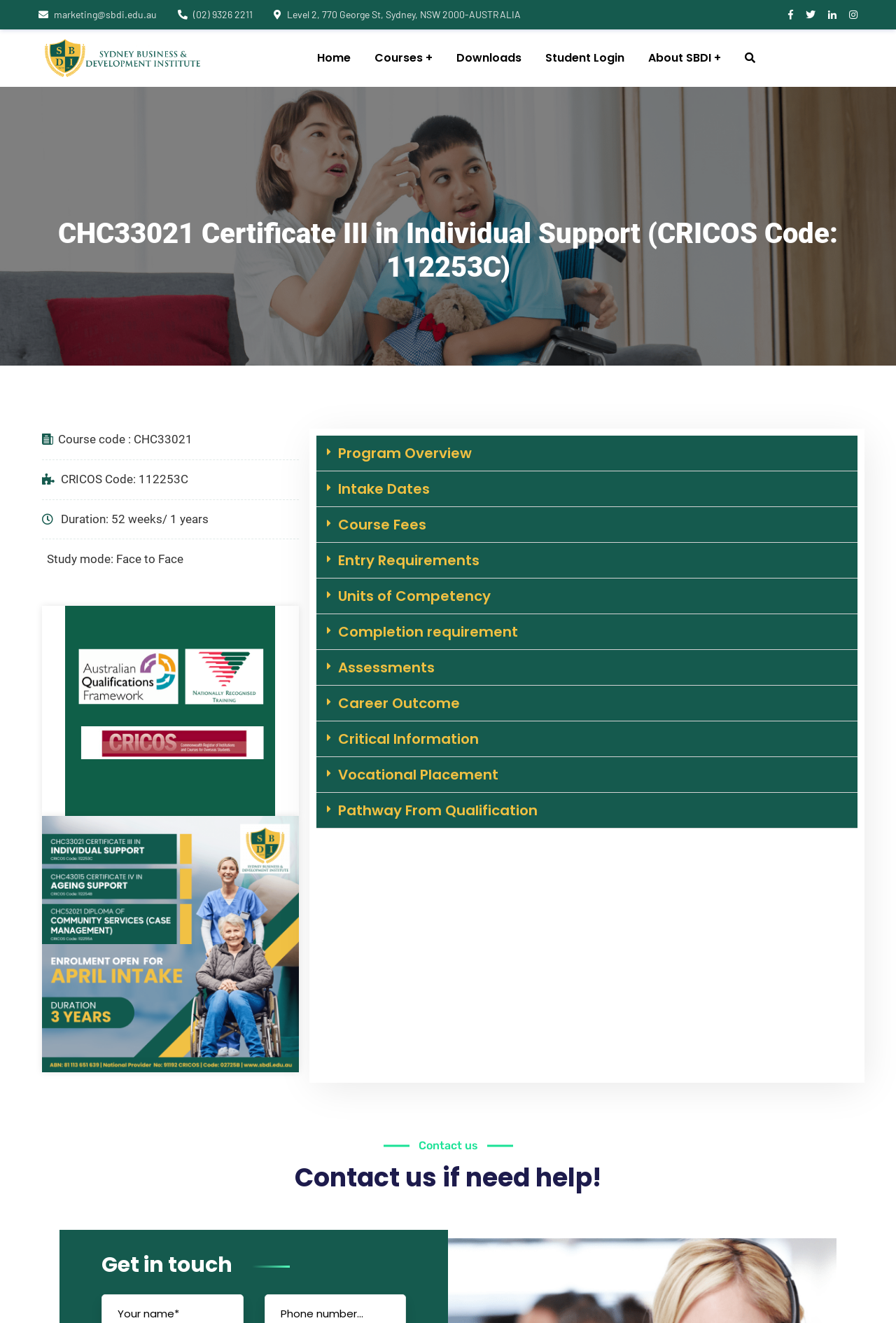Describe all visible elements and their arrangement on the webpage.

The webpage is about the CHC33021 Certificate III in Individual Support course offered by the Sydney Business & Development Institute. At the top of the page, there are several links to contact the institute, including email addresses and a phone number. Below these links, there is a heading with the course title and a brief description.

The main content of the page is divided into several sections. On the left side, there is a tab list with nine tabs, each representing a different aspect of the course, such as Program Overview, Intake Dates, Course Fees, and Entry Requirements. Each tab has a link to its corresponding content.

To the right of the tab list, there is an image related to the course, and below it, there are several static text elements providing more information about the course, including the course code, CRICOS code, duration, and study mode.

Further down the page, there is a section with a heading "Contact us" and a static text element with a message encouraging users to contact the institute if they need help. Below this section, there is another heading "Get in touch" and a few more static text elements with contact information, including an address, phone number, and email addresses.

At the bottom of the page, there are several links to important pages, such as About Our College, Contact Us, and Student Login. There is also a section for agents, with links to related pages. Finally, there is a footer section with copyright information, ABN, National Provider No, and CRICOS Code.